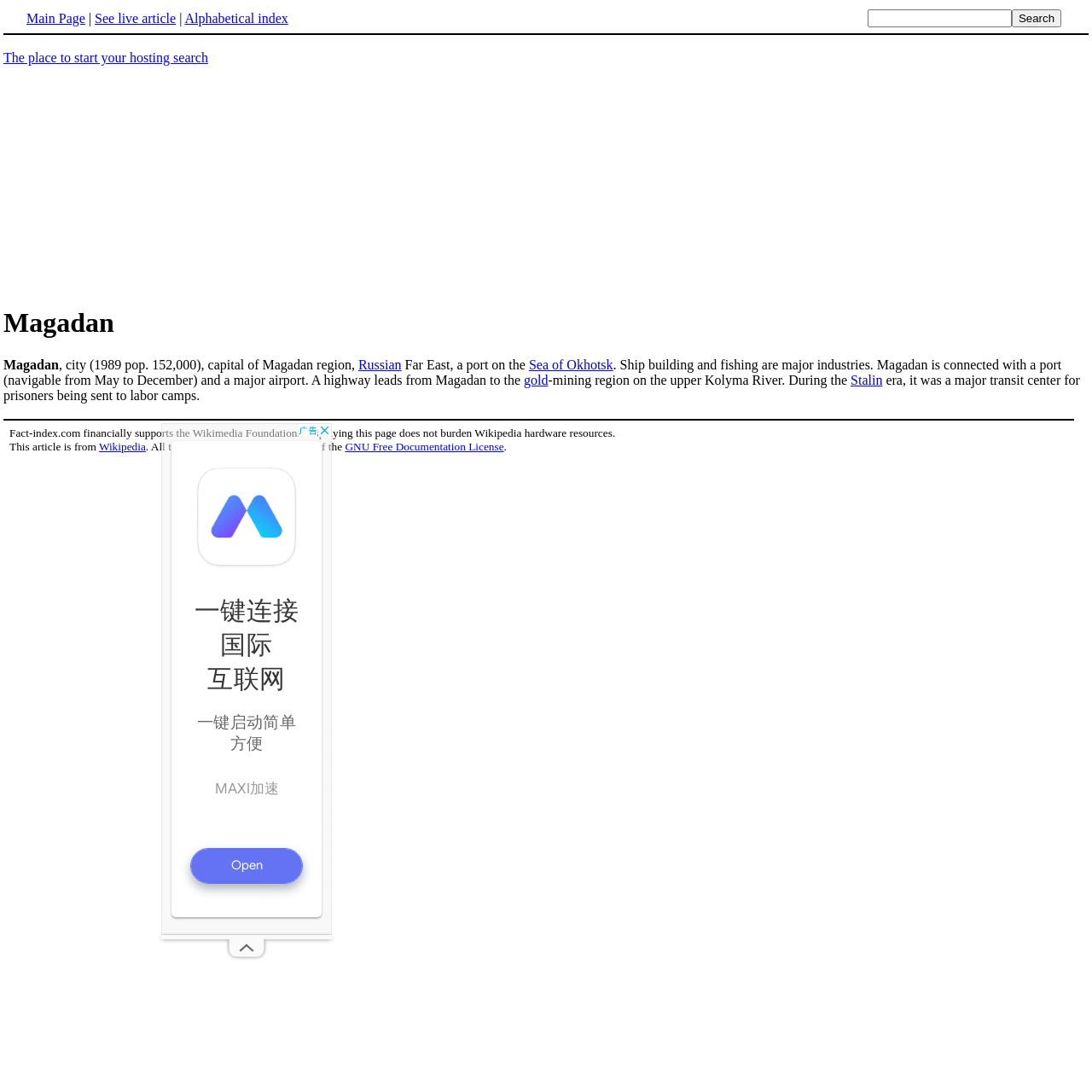What is the name of the sea near Magadan?
Give a single word or phrase answer based on the content of the image.

Sea of Okhotsk